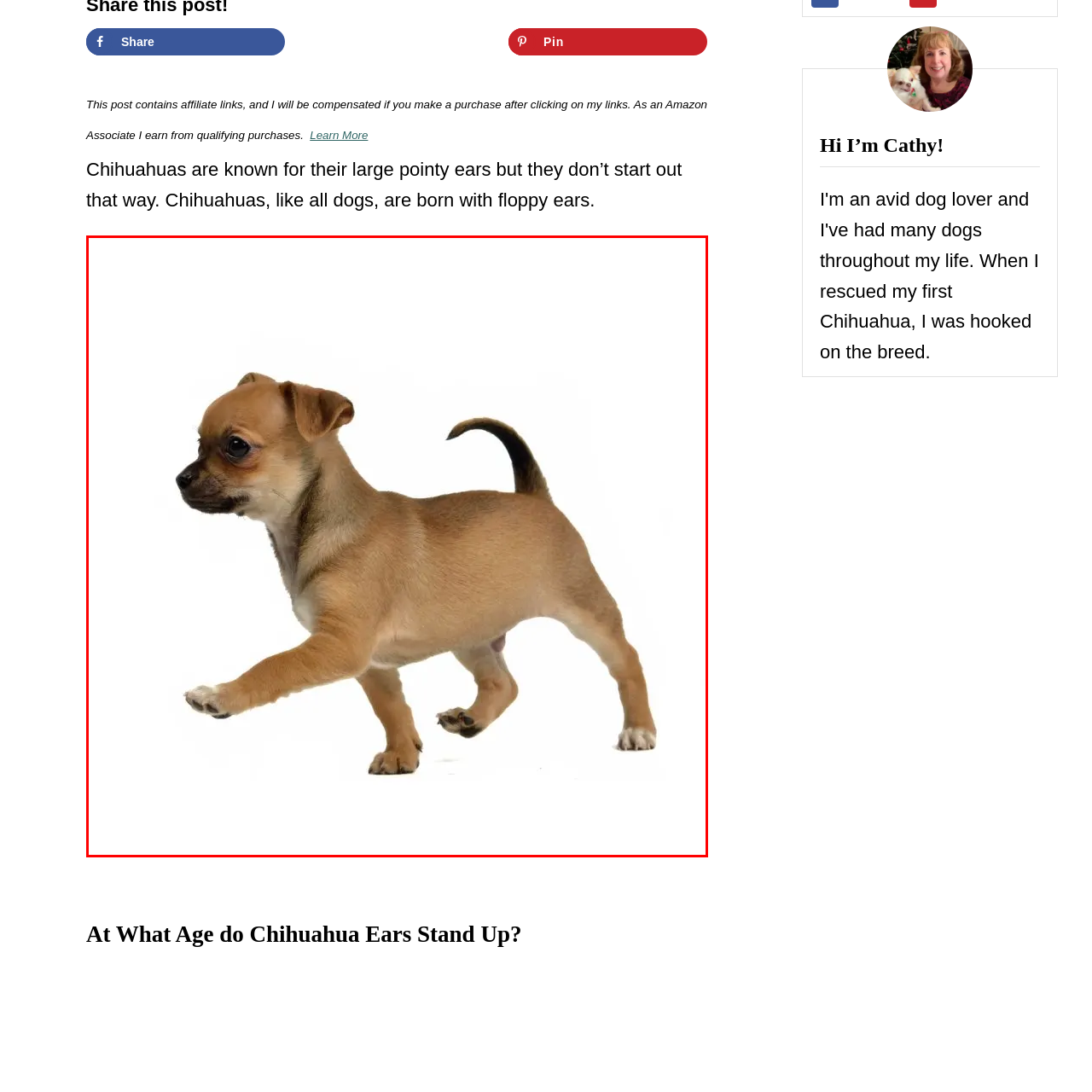What is the shape of the puppy's ears? Study the image bordered by the red bounding box and answer briefly using a single word or a phrase.

Pointy